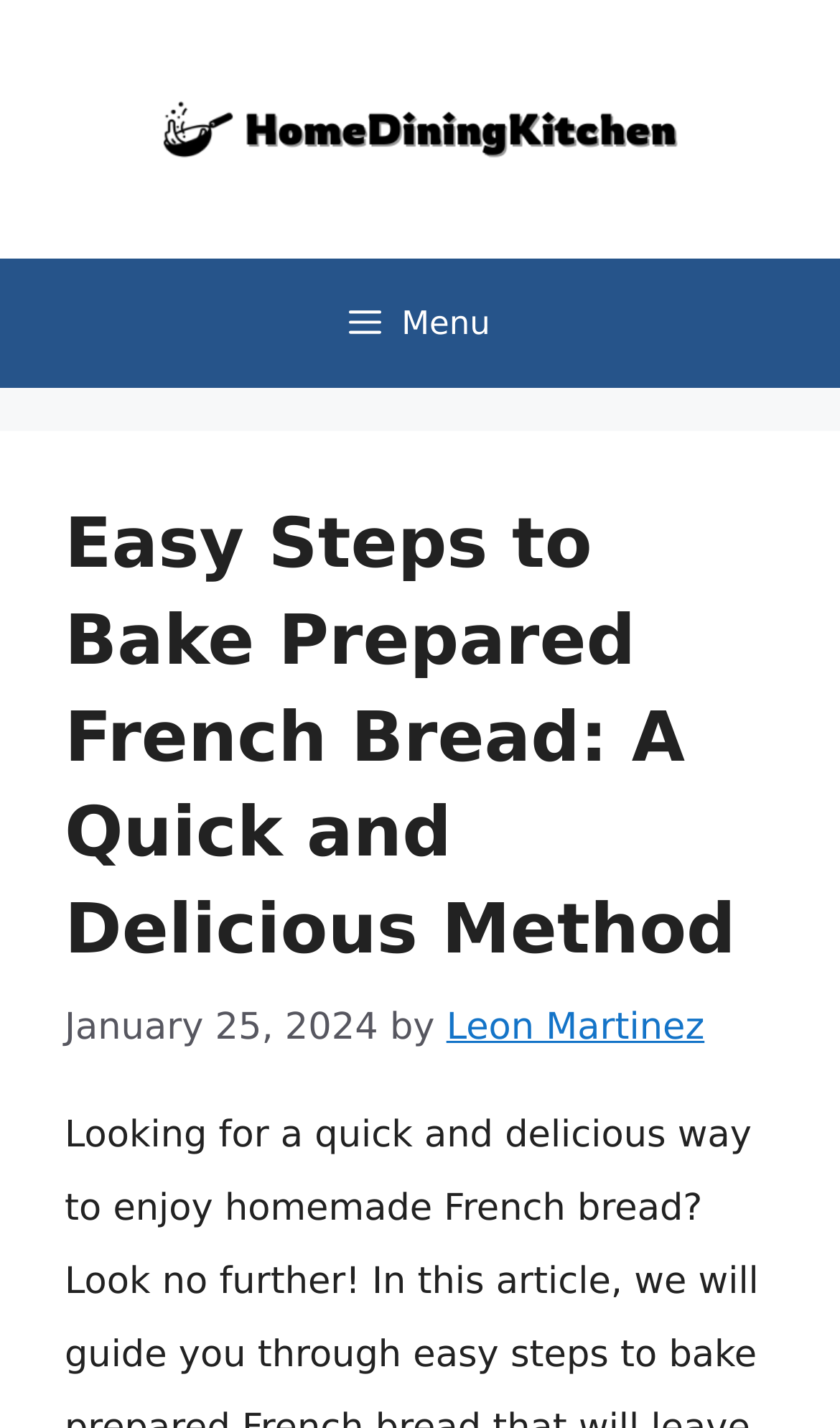What is the primary navigation element on the webpage?
Please provide a detailed and thorough answer to the question.

I determined the answer by examining the navigation element, which contains a button with the text 'Menu'. This suggests that the primary navigation element on the webpage is the 'Menu' button.